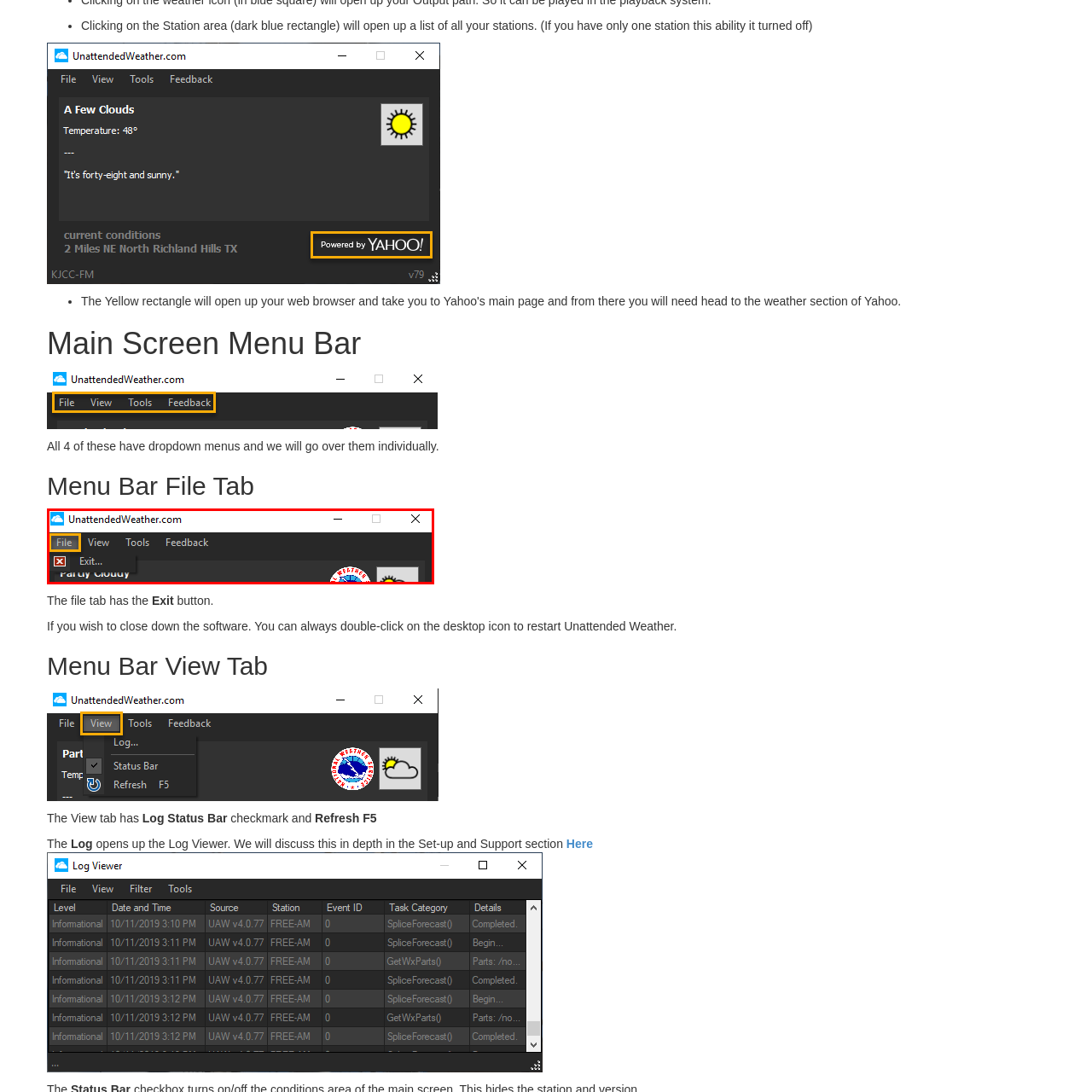Inspect the image surrounded by the red outline and respond to the question with a brief word or phrase:
What is the purpose of the 'File' tab?

navigation